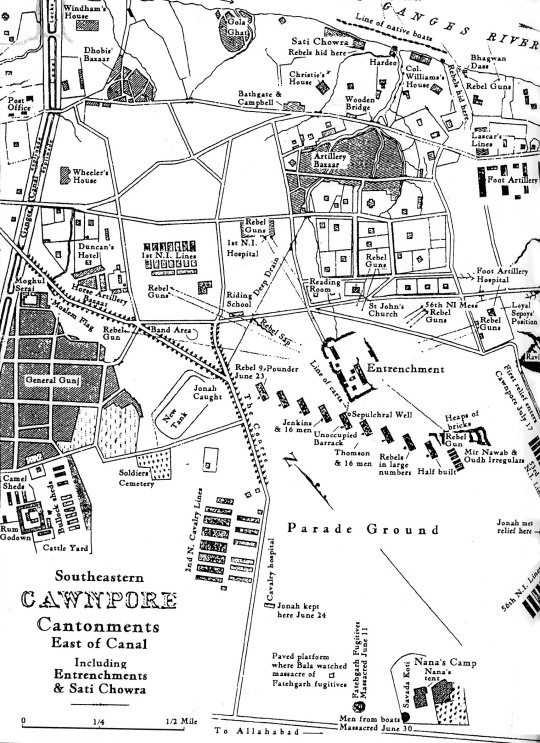Describe every aspect of the image in detail.

The image presents a historical map of Cawnpore, located in southeastern India, detailing the cantons east of the canal during a tumultuous period. This map highlights significant landmarks such as the 'Entrenchment' where British forces took a defensive stance, alongside key locations like Wheeler's House, various hospitals, and the Artillery Bazar. Notably, the map includes annotations that reference specific events and military movements, with a mention of "Men from June 30 - Massacred," indicating critical moments during conflicts. The layout is marked with precise notations and symbols to denote rebel positions and British defenses, providing a vivid insight into the strategic landscape of the area at that time. This historical document serves as a testament to the complexities and tensions of the era, offering a visual representation of both geographical and military significance in the context of colonial India.